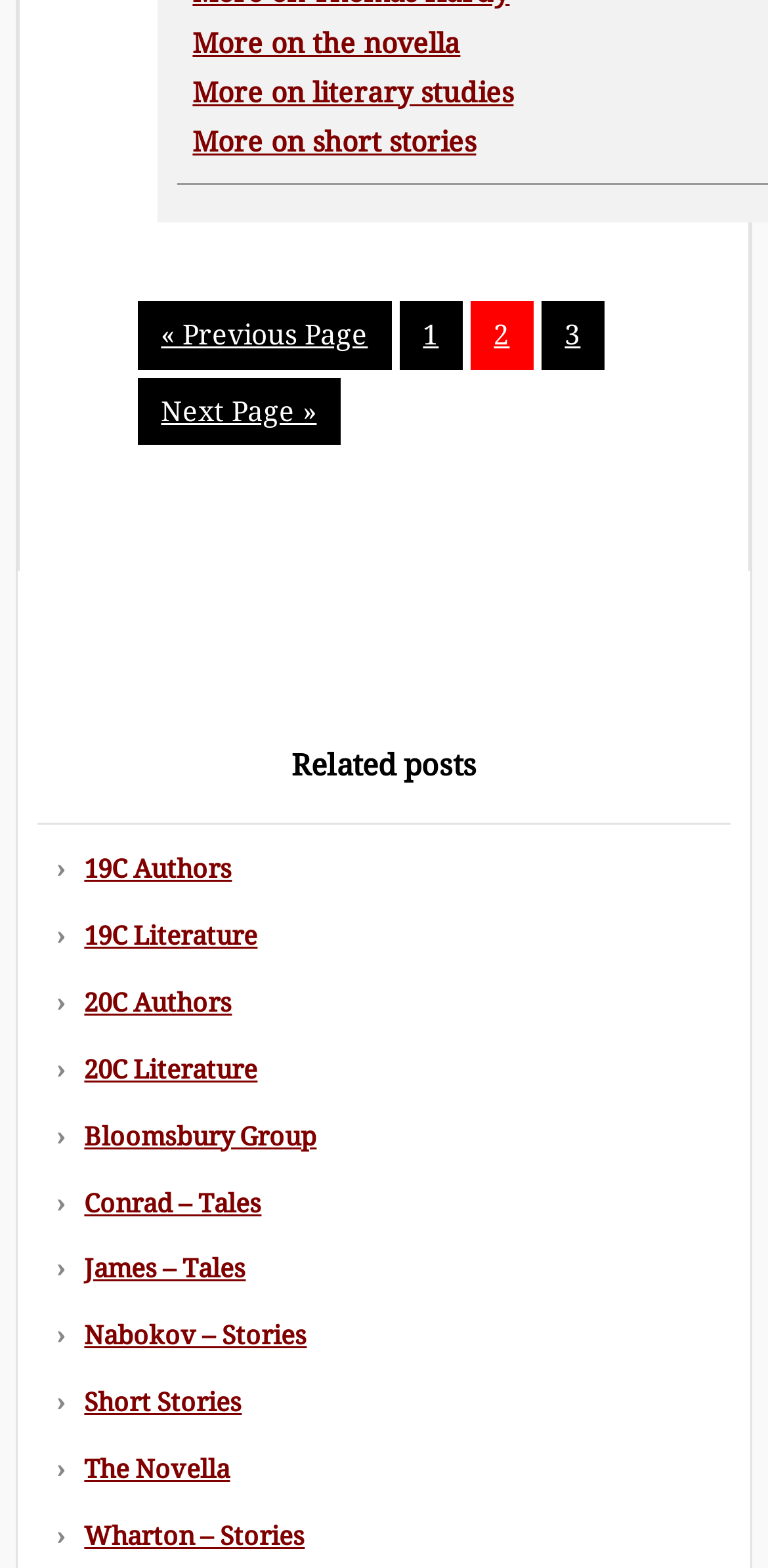How many pages are there? Based on the screenshot, please respond with a single word or phrase.

3